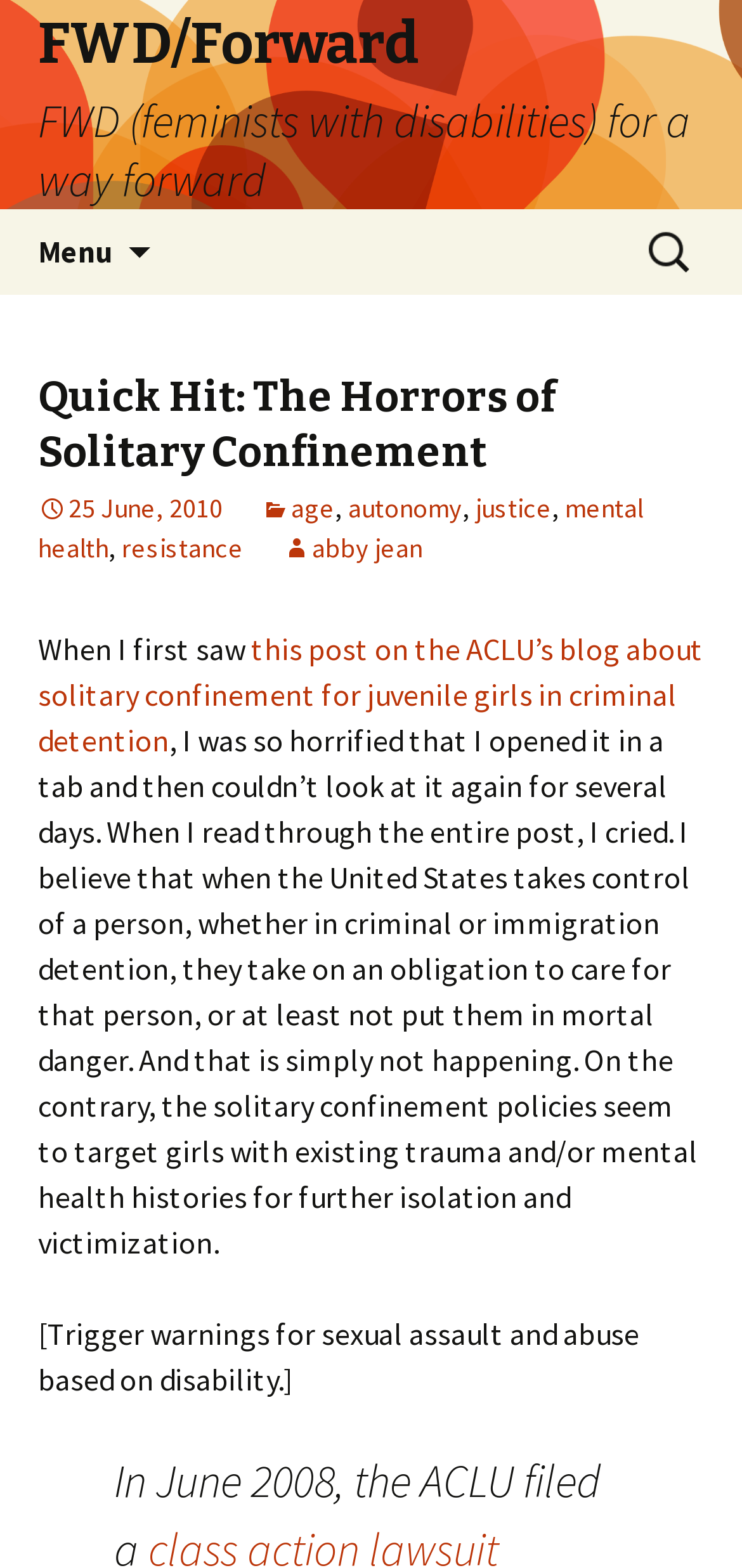Could you determine the bounding box coordinates of the clickable element to complete the instruction: "Search for something"? Provide the coordinates as four float numbers between 0 and 1, i.e., [left, top, right, bottom].

[0.862, 0.135, 0.949, 0.187]